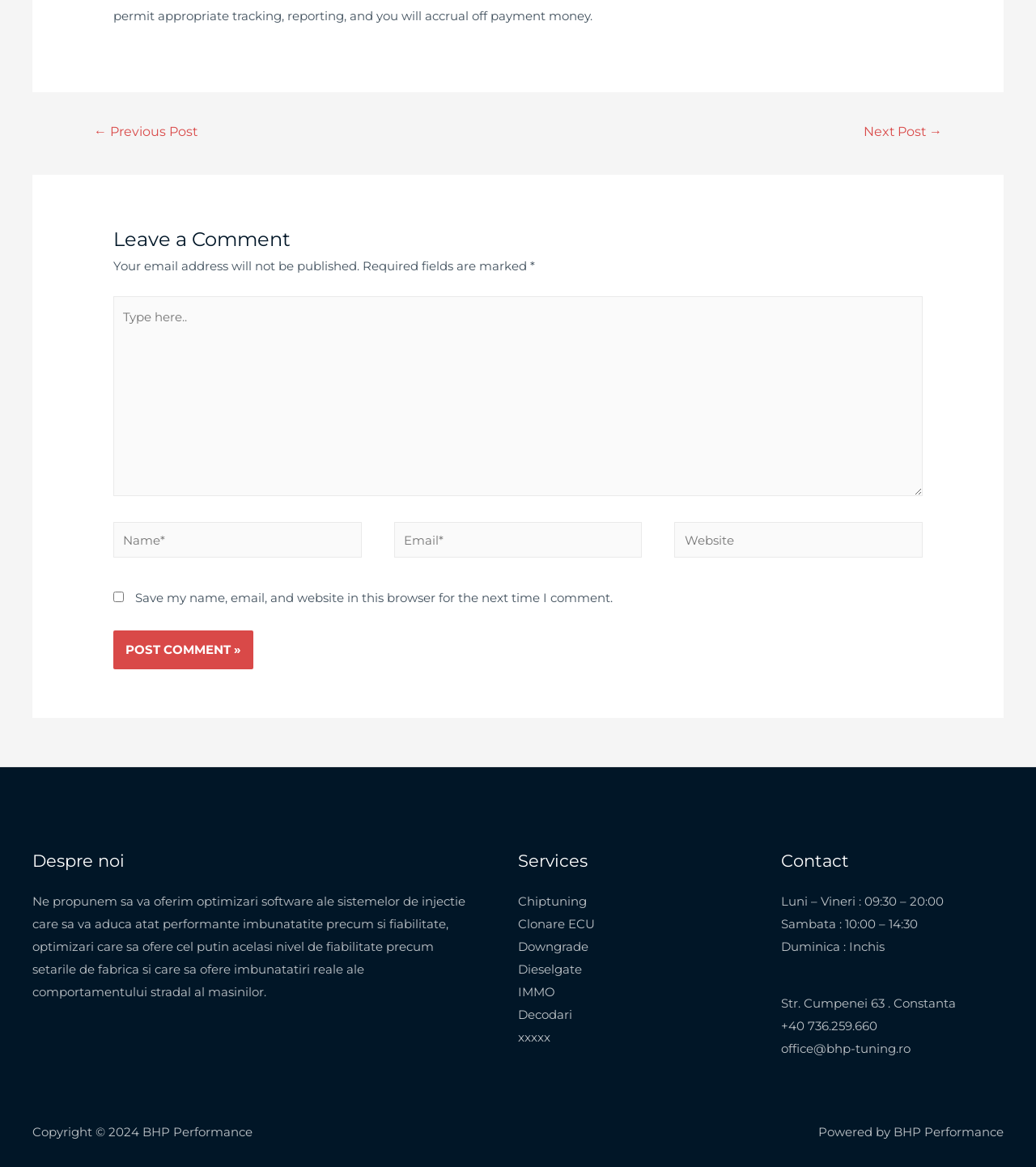Determine the bounding box coordinates for the area you should click to complete the following instruction: "Go to Previous Post".

[0.072, 0.101, 0.209, 0.127]